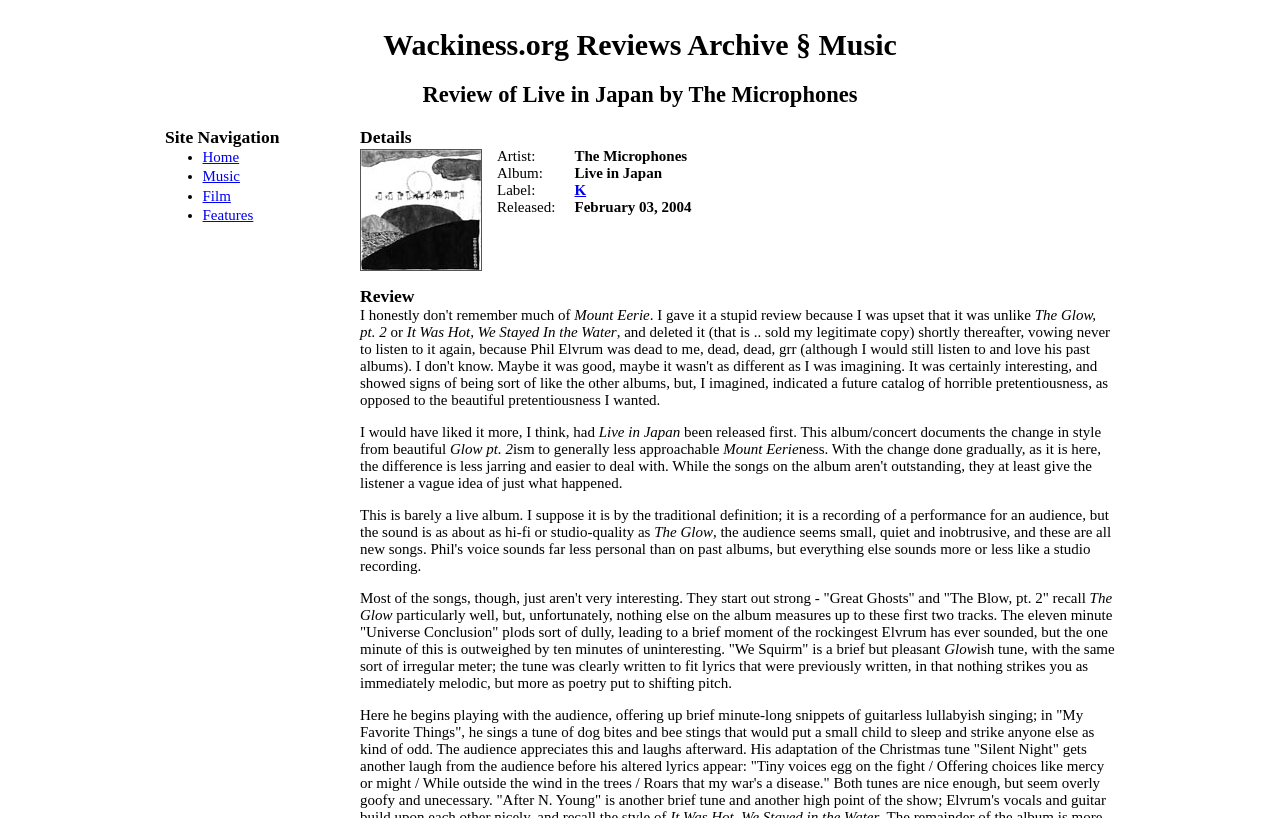Identify the main title of the webpage and generate its text content.

Wackiness.org Reviews Archive § Music